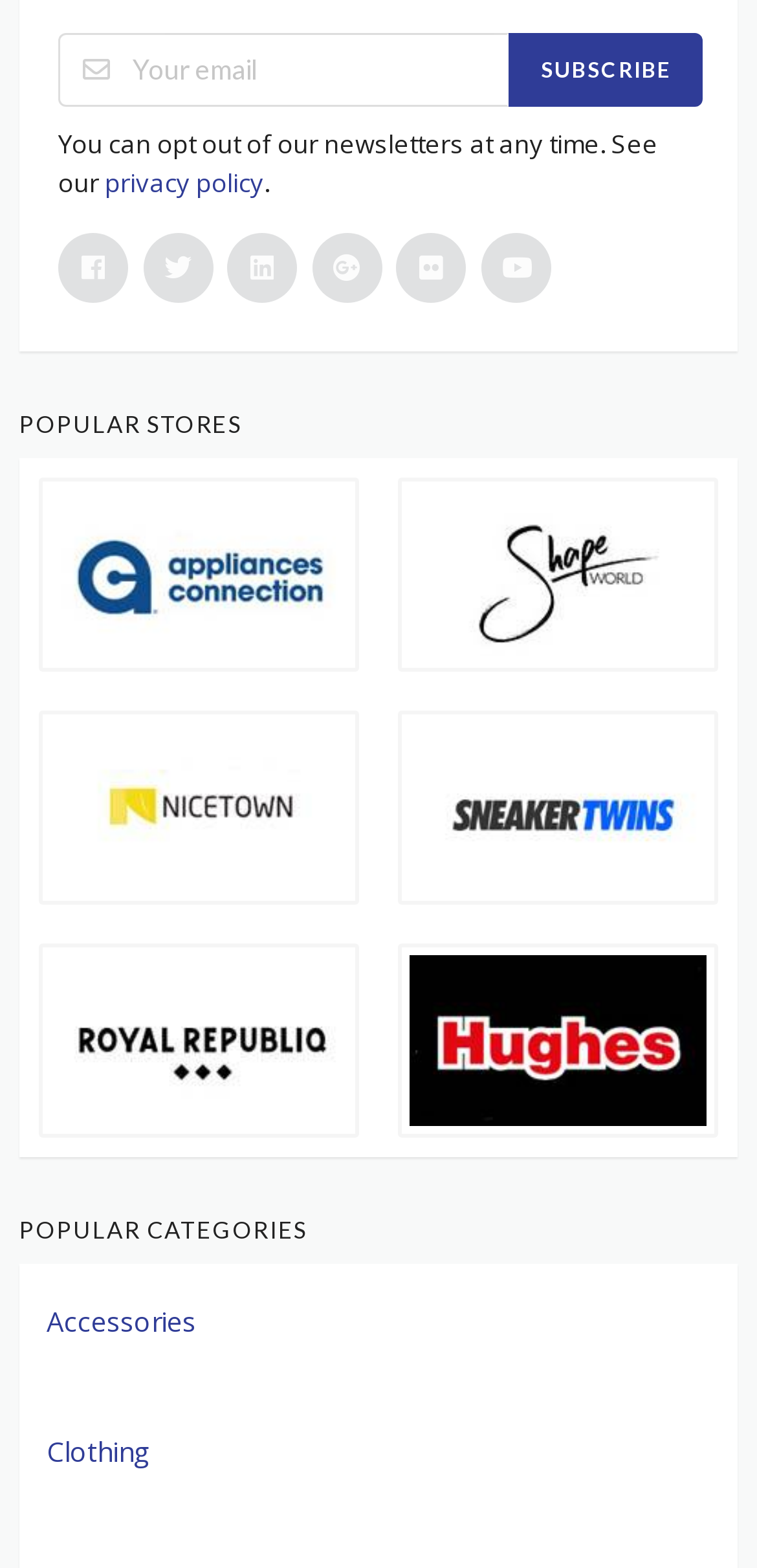Given the description "parent_node: SUBSCRIBE name="EMAIL" placeholder="Your email"", provide the bounding box coordinates of the corresponding UI element.

[0.077, 0.021, 0.654, 0.068]